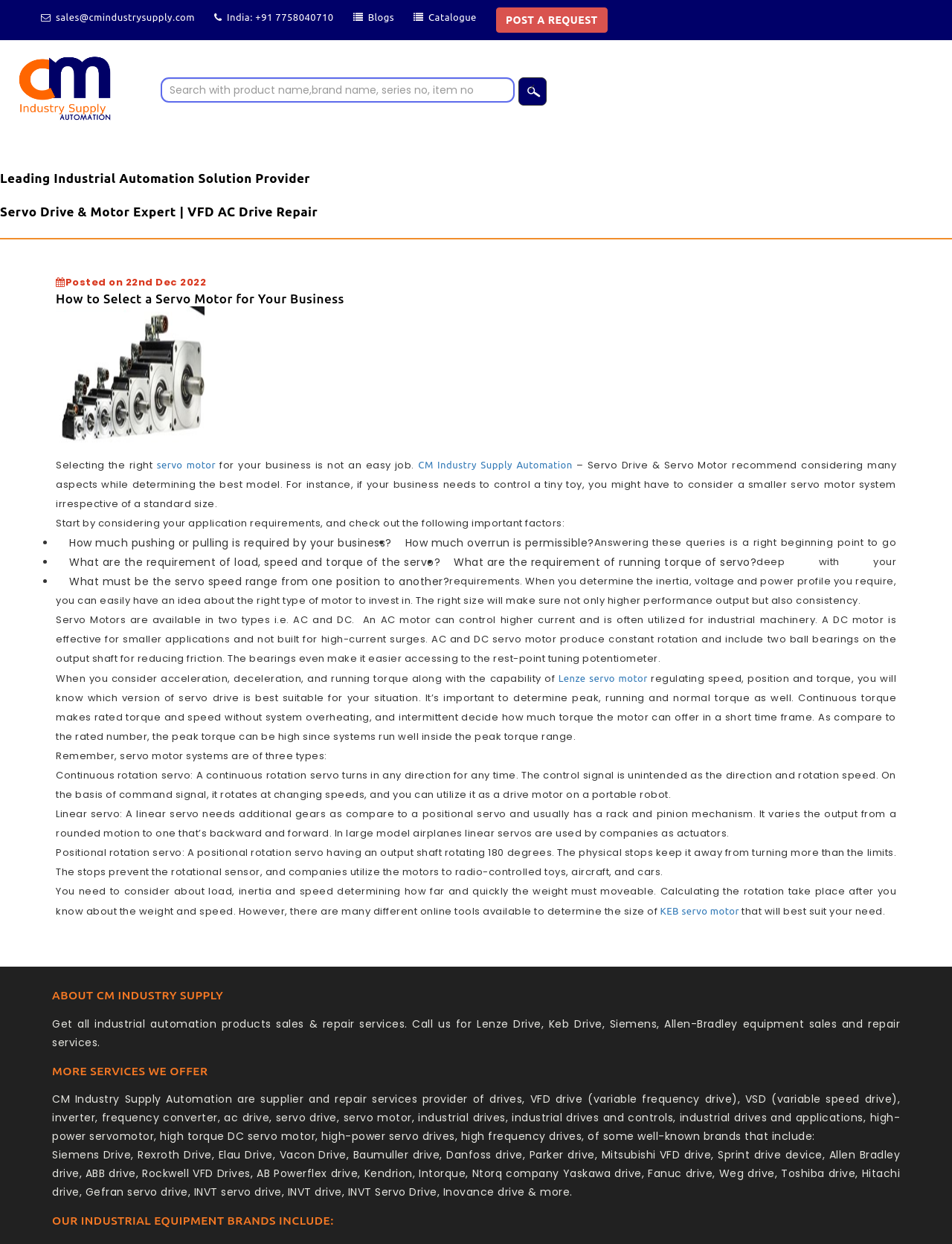Identify the bounding box coordinates of the specific part of the webpage to click to complete this instruction: "Contact via sales@cmindustrysupply.com".

[0.059, 0.009, 0.205, 0.017]